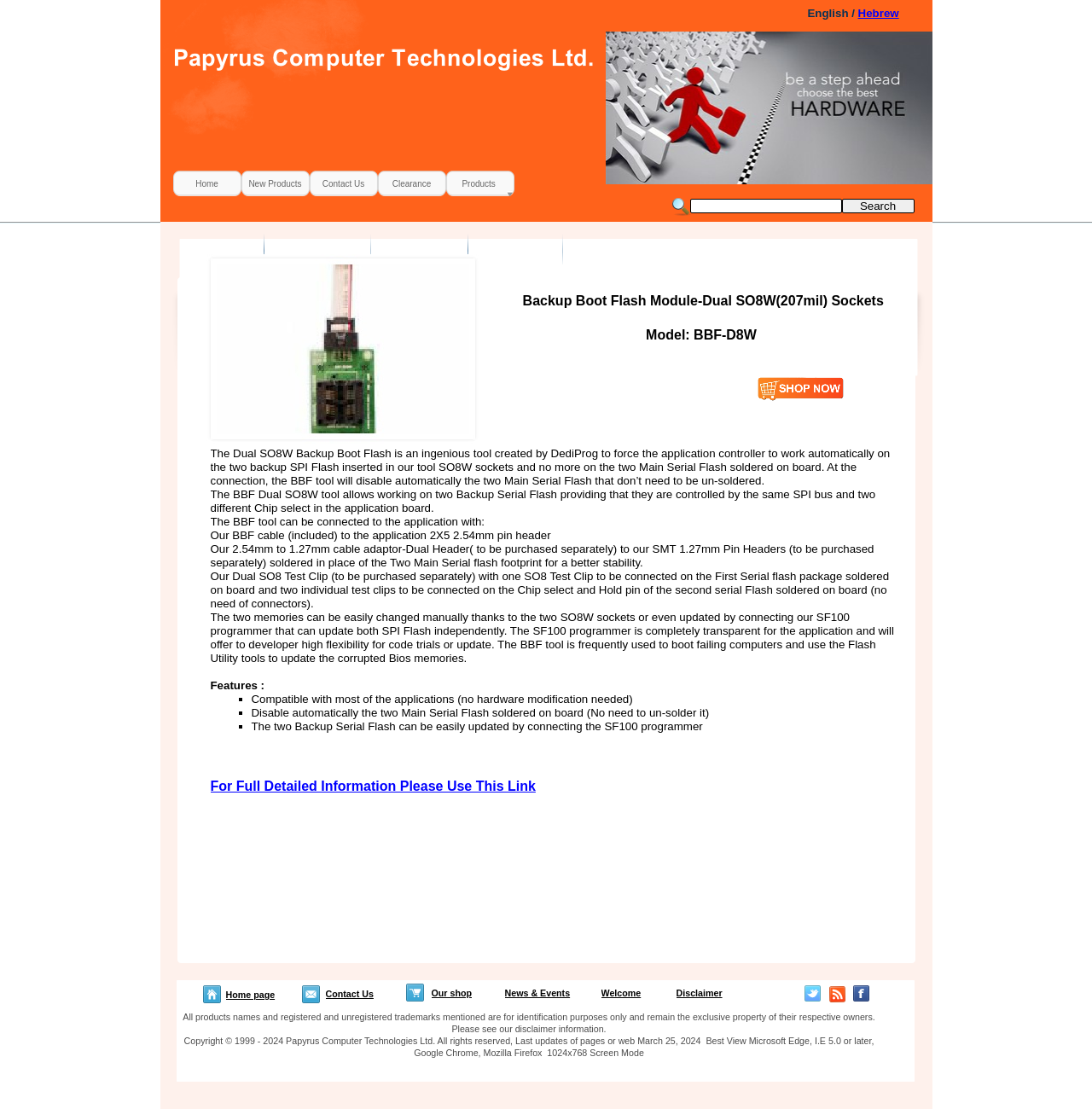Identify and provide the text content of the webpage's primary headline.

 Backup Boot Flash Module-Dual SO8W(207mil) Sockets